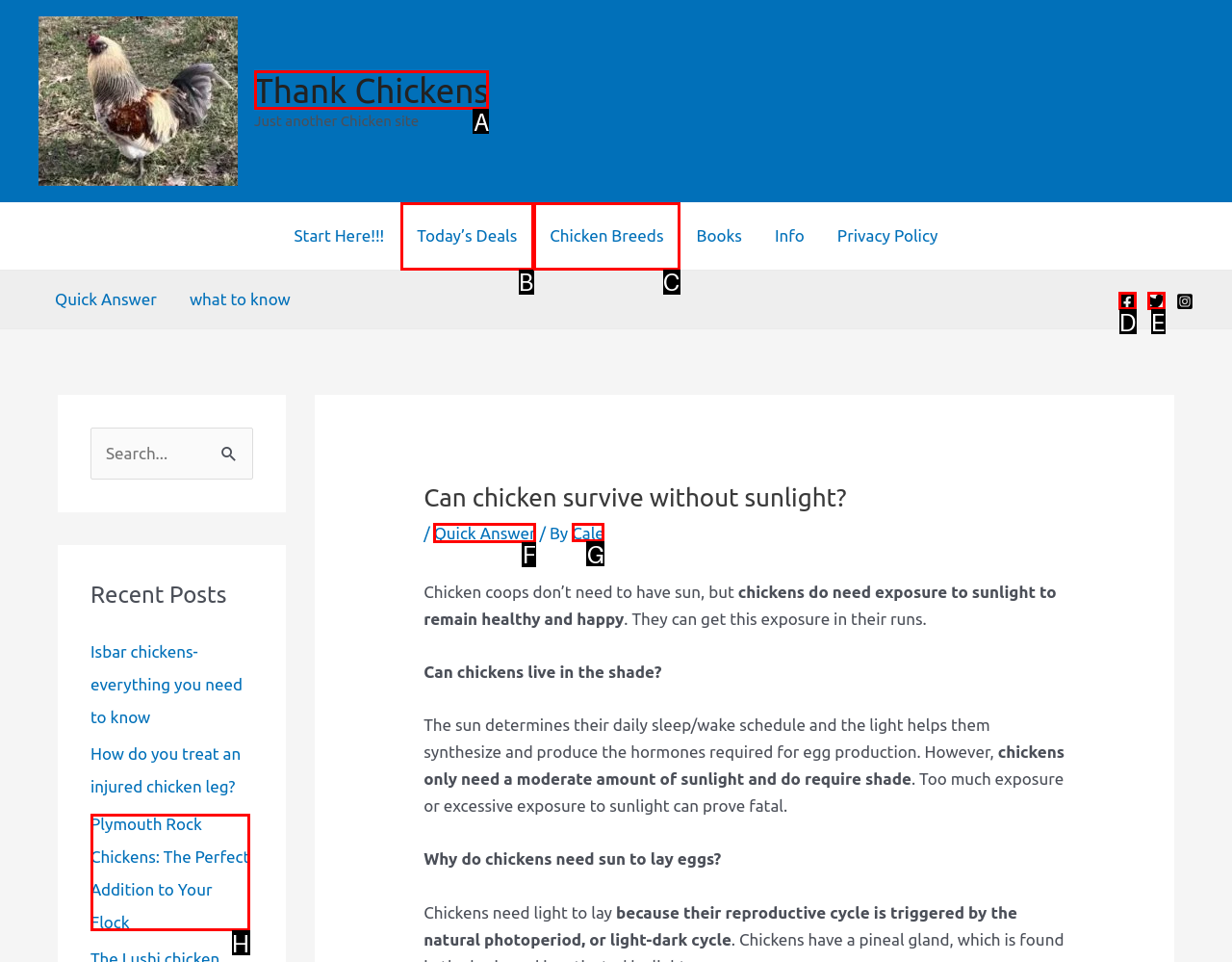Which HTML element should be clicked to complete the task: Click on Quick Answer link? Answer with the letter of the corresponding option.

F